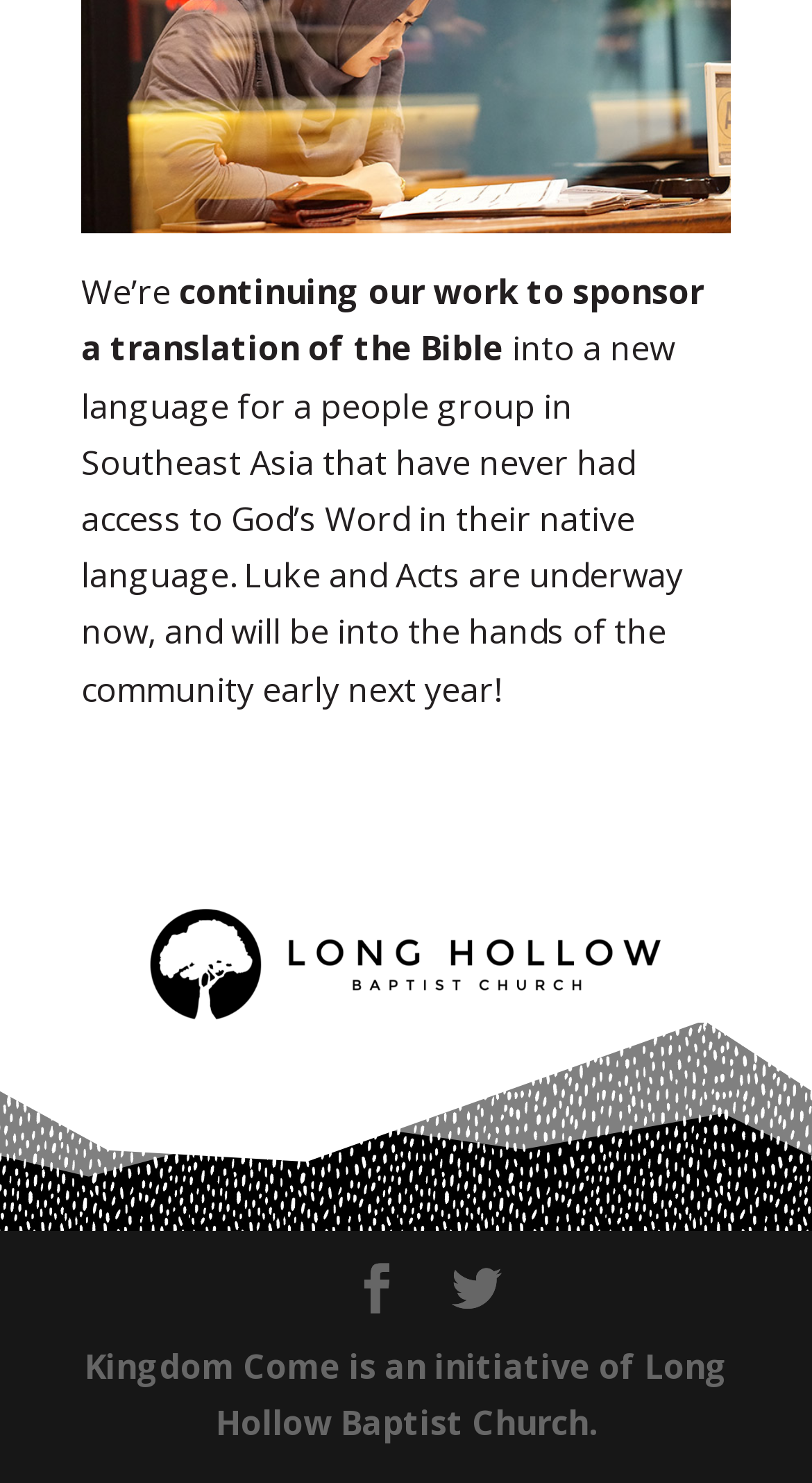What is the purpose of the Kingdom Come initiative?
Based on the image, give a concise answer in the form of a single word or short phrase.

To sponsor a translation of the Bible